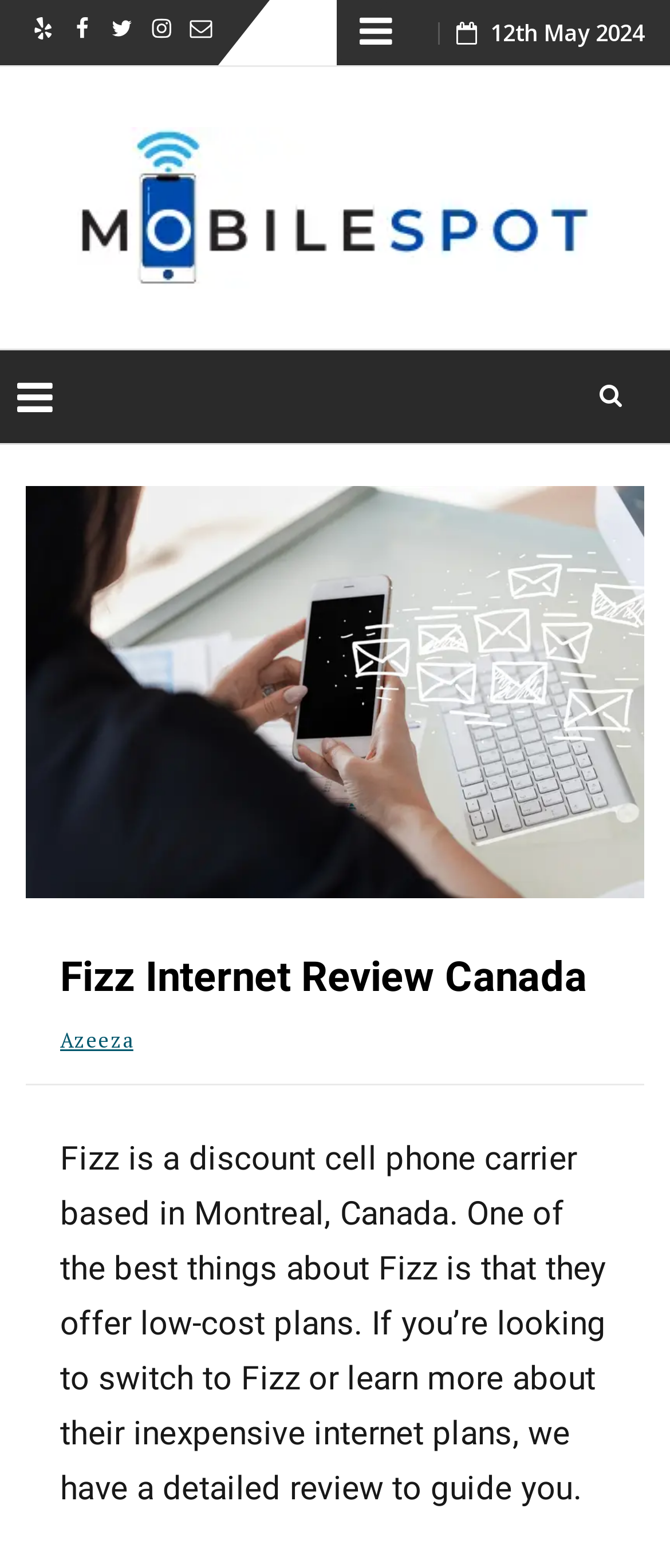Could you highlight the region that needs to be clicked to execute the instruction: "Click on Yelp"?

[0.038, 0.011, 0.09, 0.042]